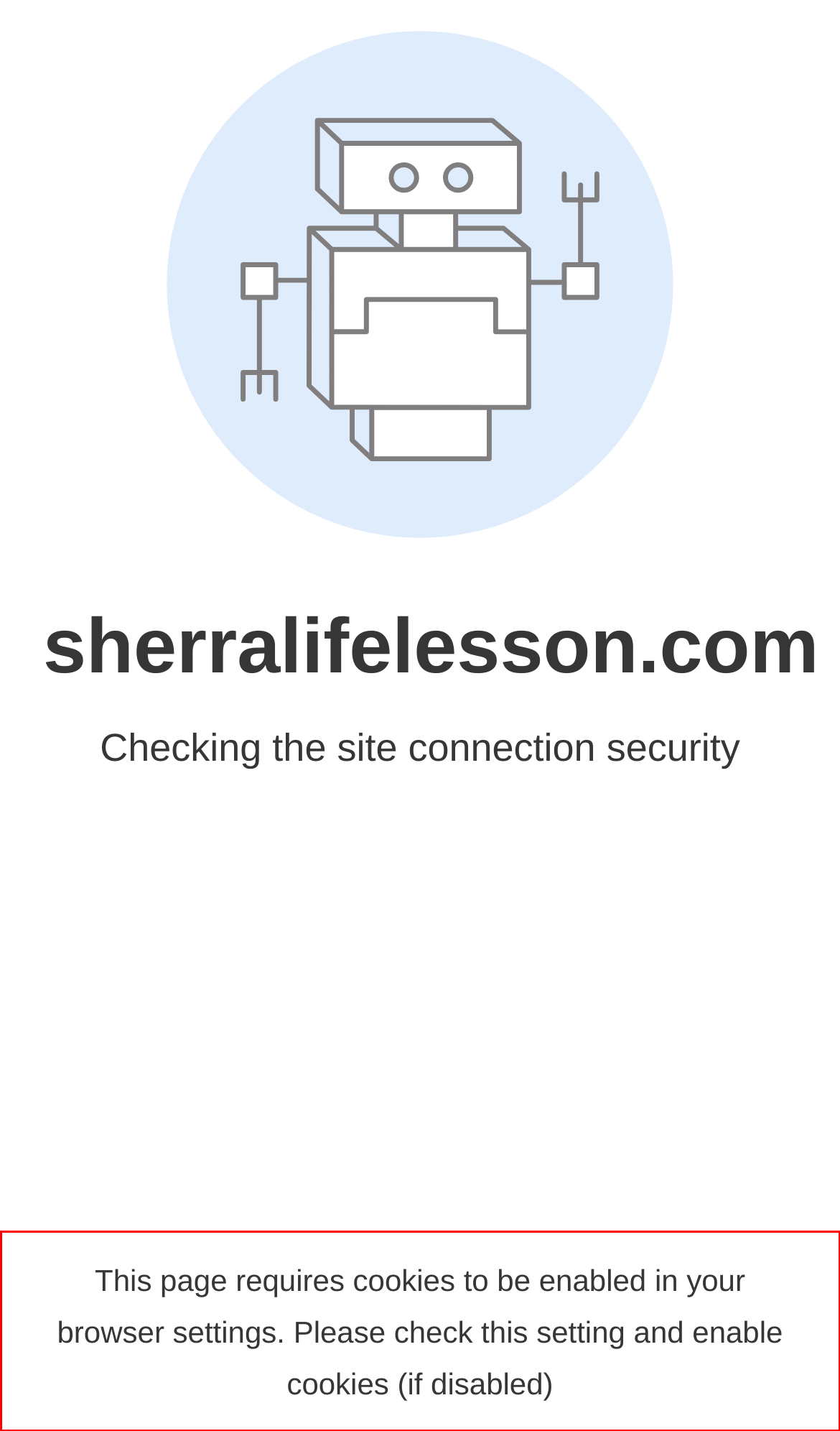With the provided screenshot of a webpage, locate the red bounding box and perform OCR to extract the text content inside it.

This page requires cookies to be enabled in your browser settings. Please check this setting and enable cookies (if disabled)